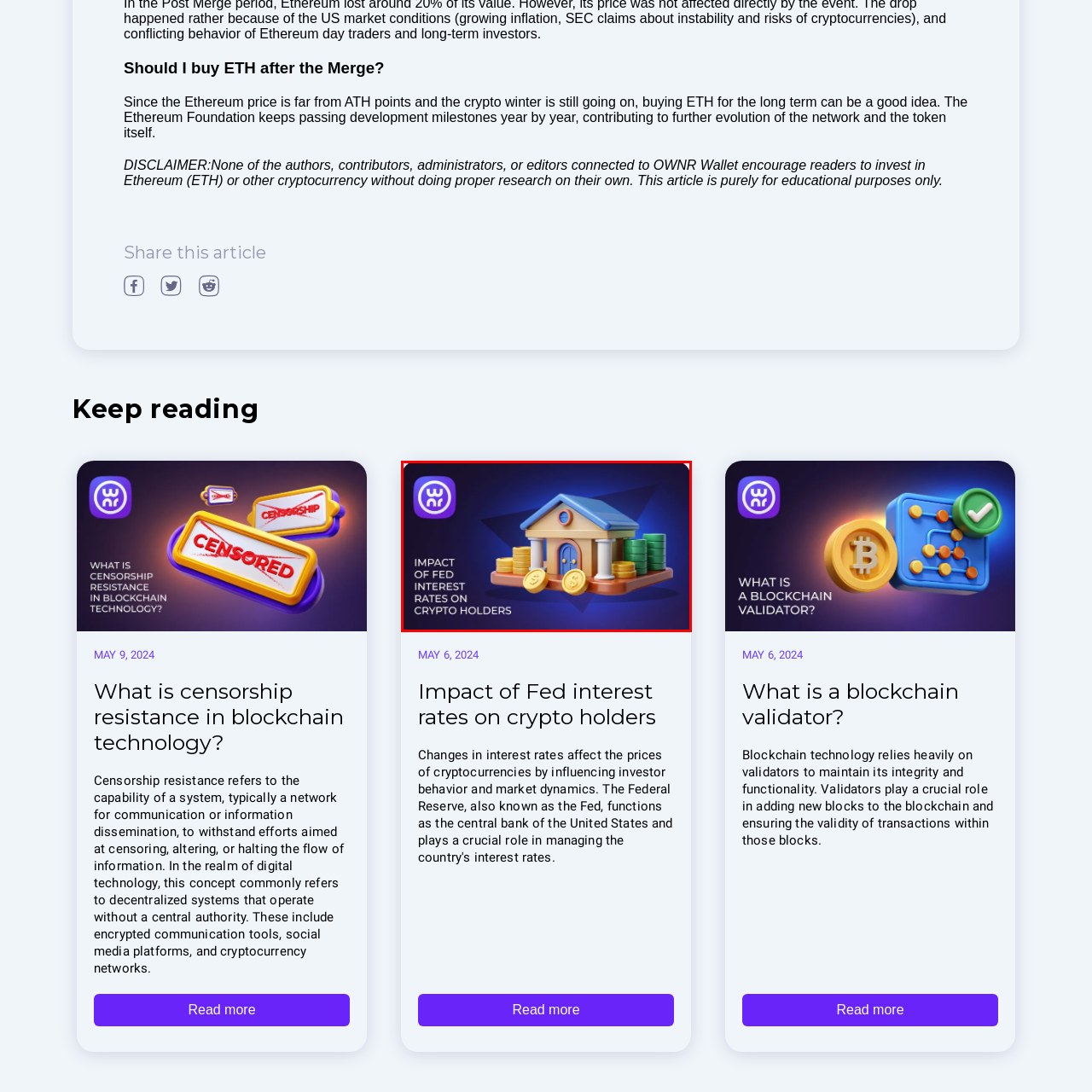What is displayed prominently in the image?
View the portion of the image encircled by the red bounding box and give a one-word or short phrase answer.

Text about Fed interest rates